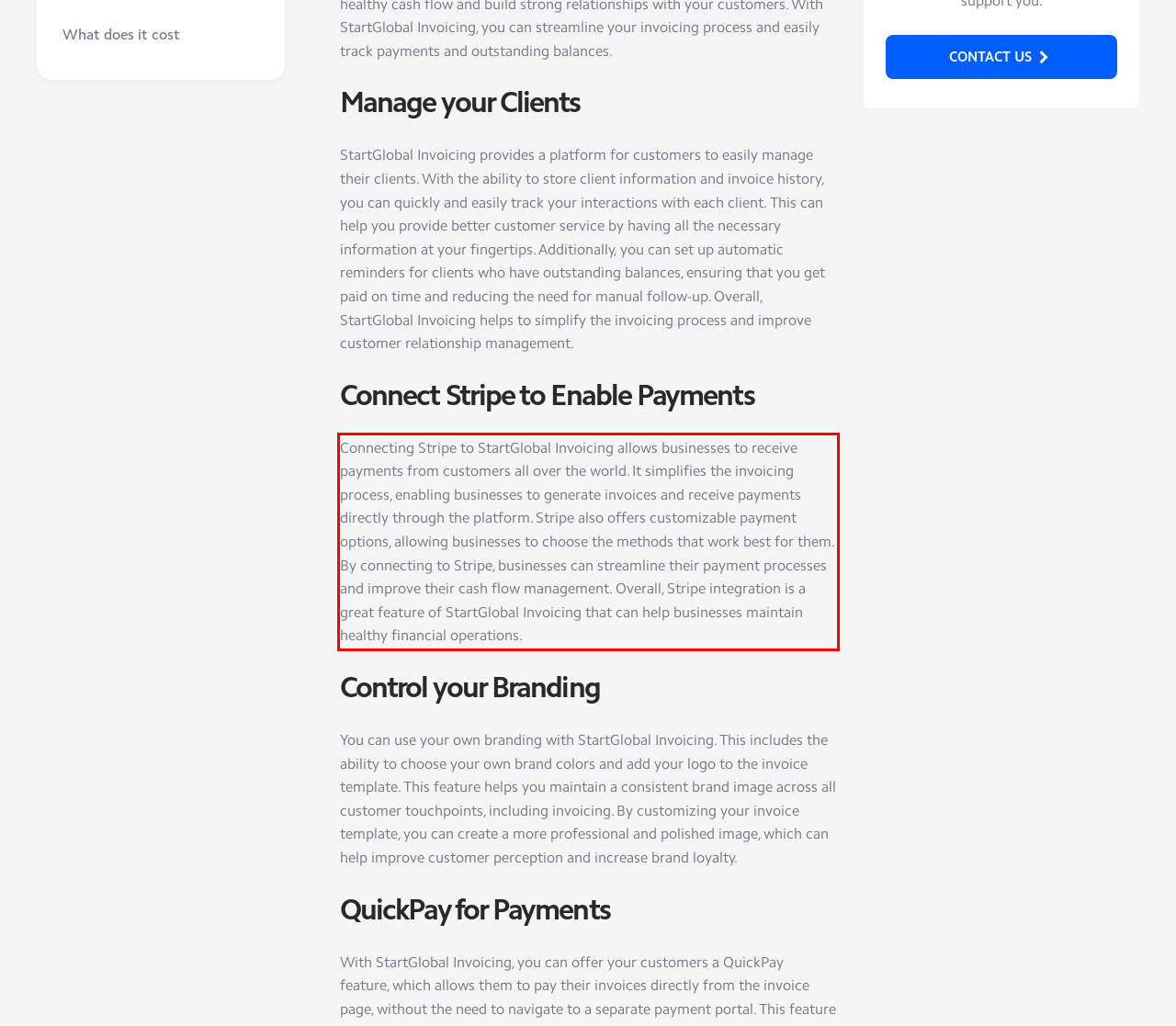Identify the text within the red bounding box on the webpage screenshot and generate the extracted text content.

Connecting Stripe to StartGlobal Invoicing allows businesses to receive payments from customers all over the world. It simplifies the invoicing process, enabling businesses to generate invoices and receive payments directly through the platform. Stripe also offers customizable payment options, allowing businesses to choose the methods that work best for them. By connecting to Stripe, businesses can streamline their payment processes and improve their cash flow management. Overall, Stripe integration is a great feature of StartGlobal Invoicing that can help businesses maintain healthy financial operations.